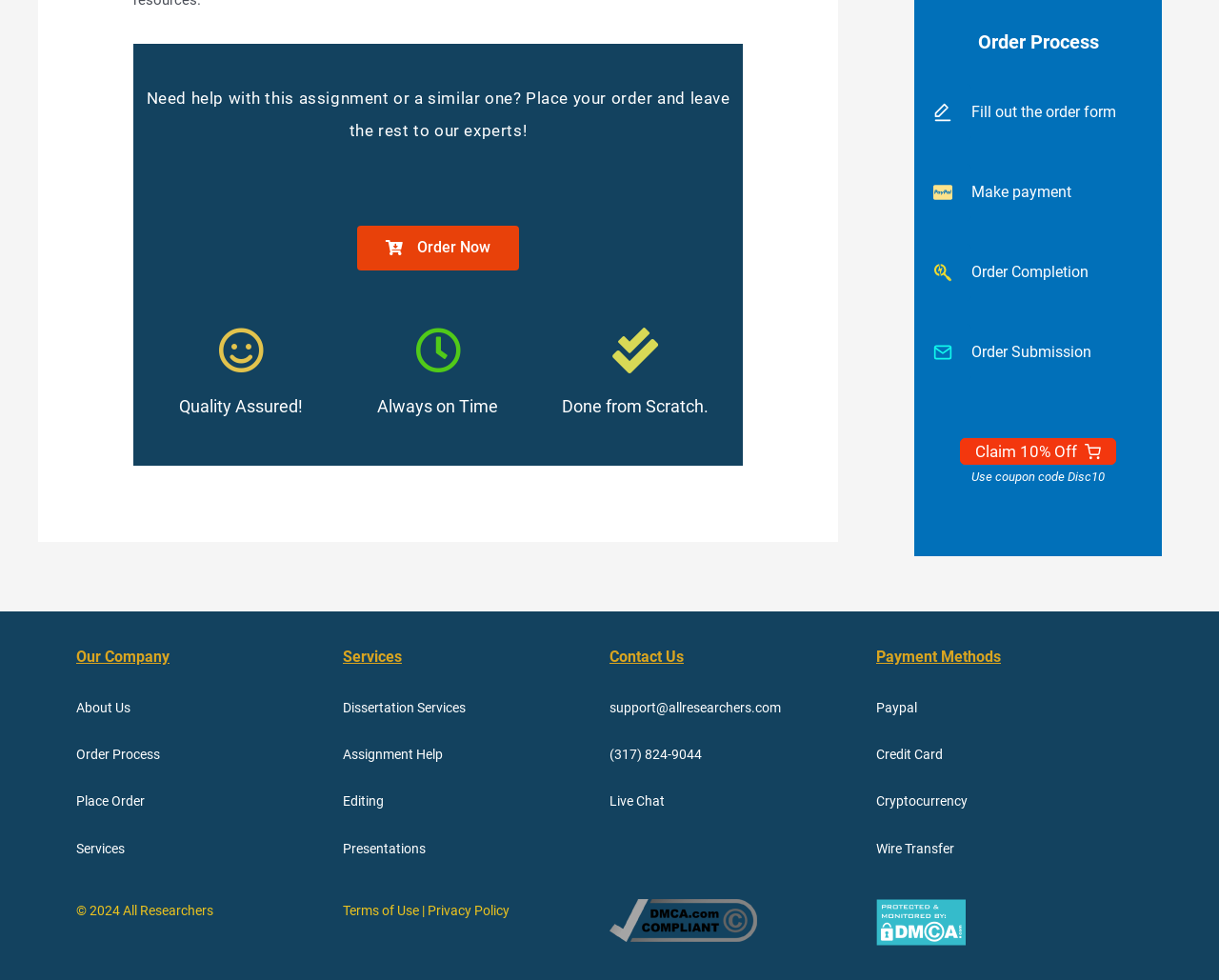What is the company's phone number?
Please respond to the question with a detailed and informative answer.

I found the phone number by looking at the 'Contact Us' section, where it is listed as '(317) 824-9044'.